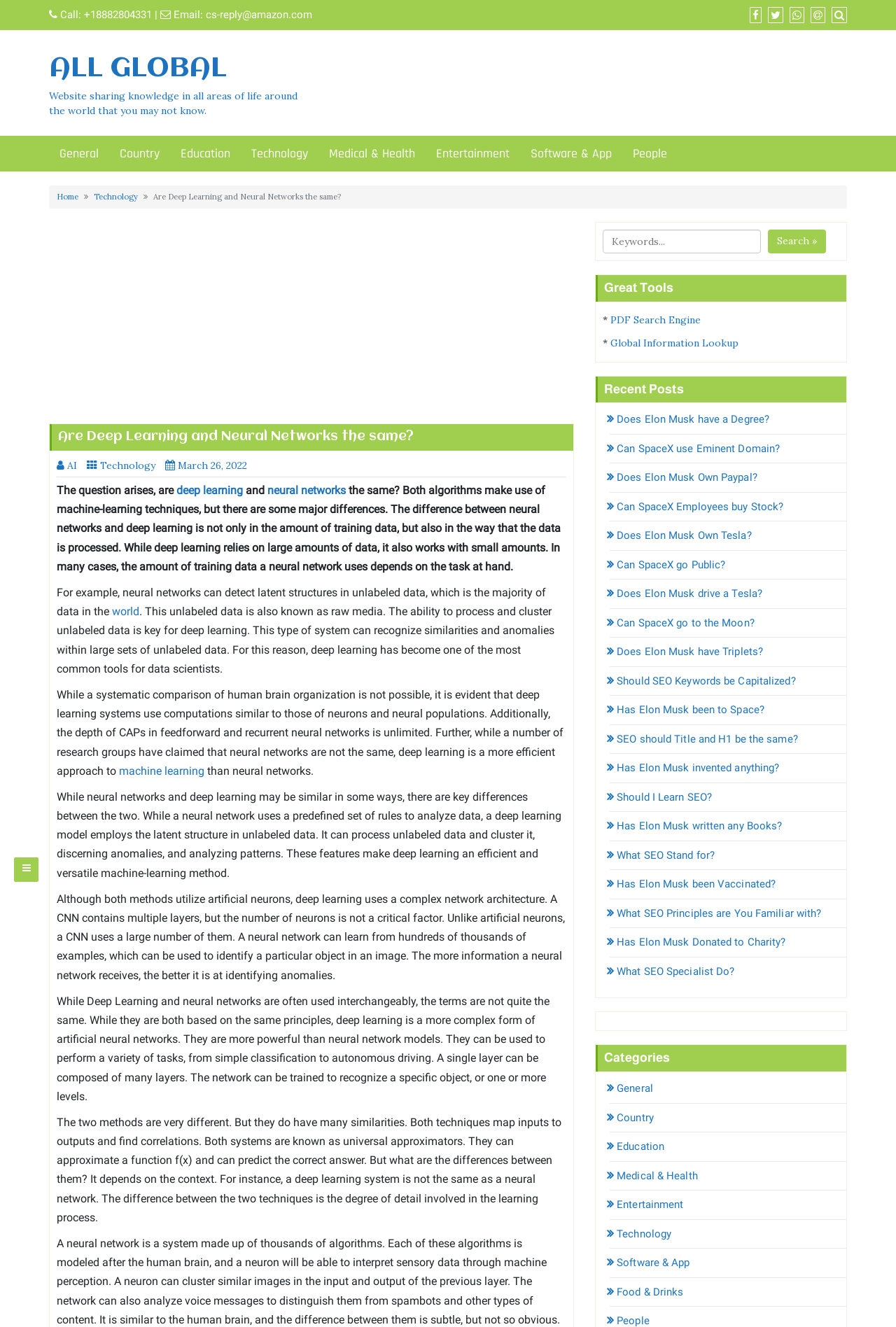Please identify the bounding box coordinates of the element's region that should be clicked to execute the following instruction: "Click on the 'Technology' category". The bounding box coordinates must be four float numbers between 0 and 1, i.e., [left, top, right, bottom].

[0.269, 0.103, 0.355, 0.129]